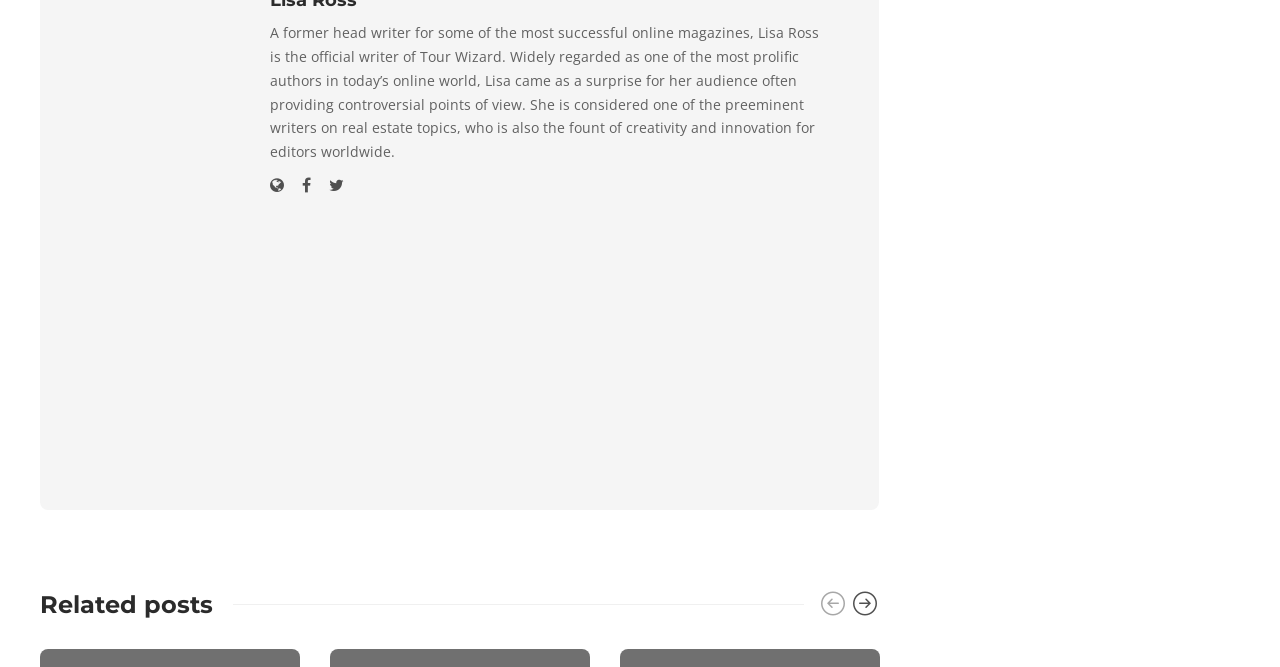Please answer the following question as detailed as possible based on the image: 
What is Lisa Ross widely regarded as?

The static text element on the webpage describes Lisa Ross as widely regarded as one of the most prolific authors in today's online world, indicating her reputation in the field.